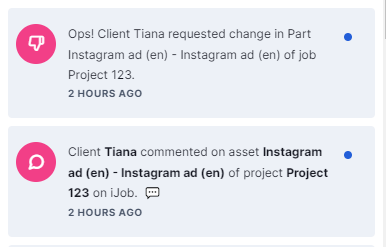Explain the image with as much detail as possible.

The image displays a notification system for project management, highlighting interactions between a client and the project team. The top notification indicates that client Tiana has requested a change related to an Instagram ad for job Project 123, emphasizing the importance of maintaining communication regarding project adjustments. The timestamp reveals that this notification was received two hours ago. 

Below this, another notification shows that Tiana commented on the same asset, indicating her ongoing engagement and feedback on the project. This visual presents a clear snapshot of client interactions, focusing on the dynamic nature of collaboration and timely updates essential in project management workflows.